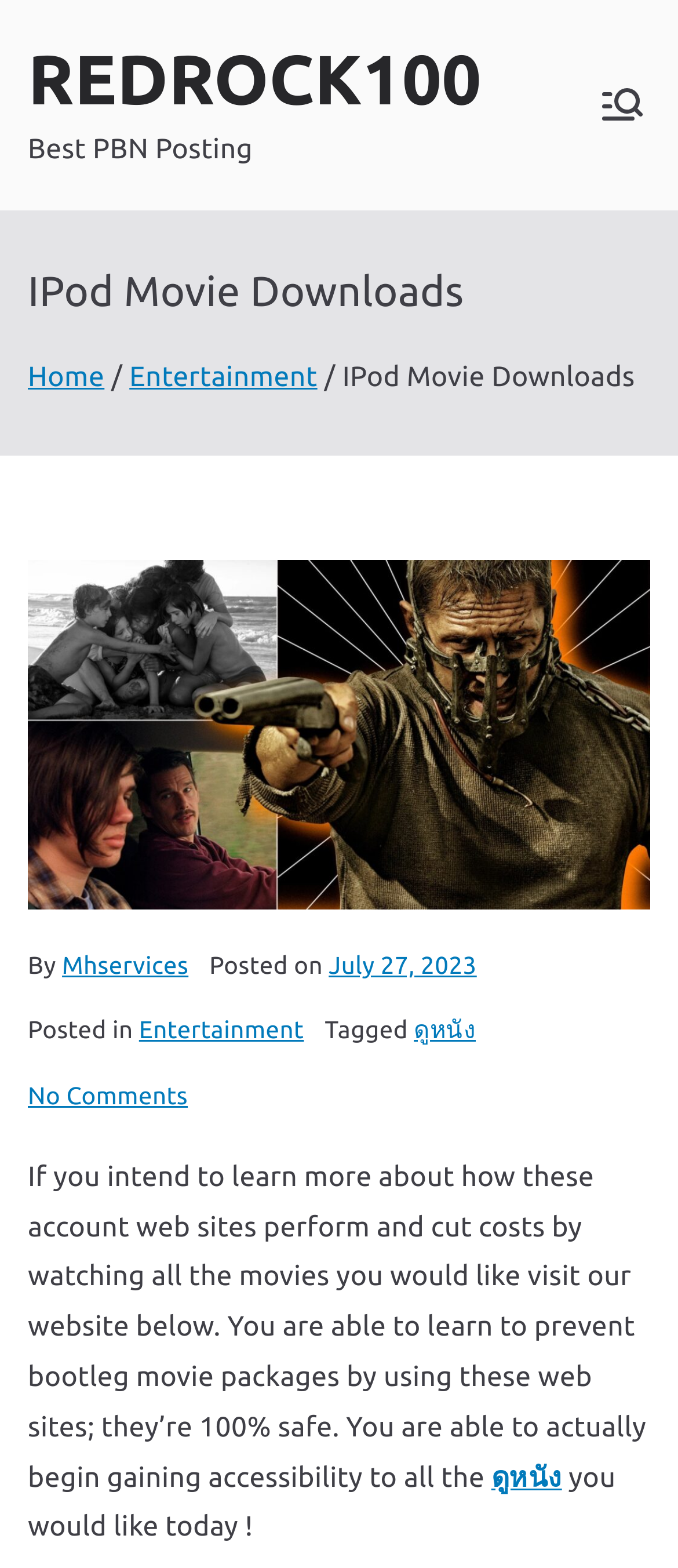Please give a succinct answer to the question in one word or phrase:
How many links are there in the breadcrumbs navigation?

2